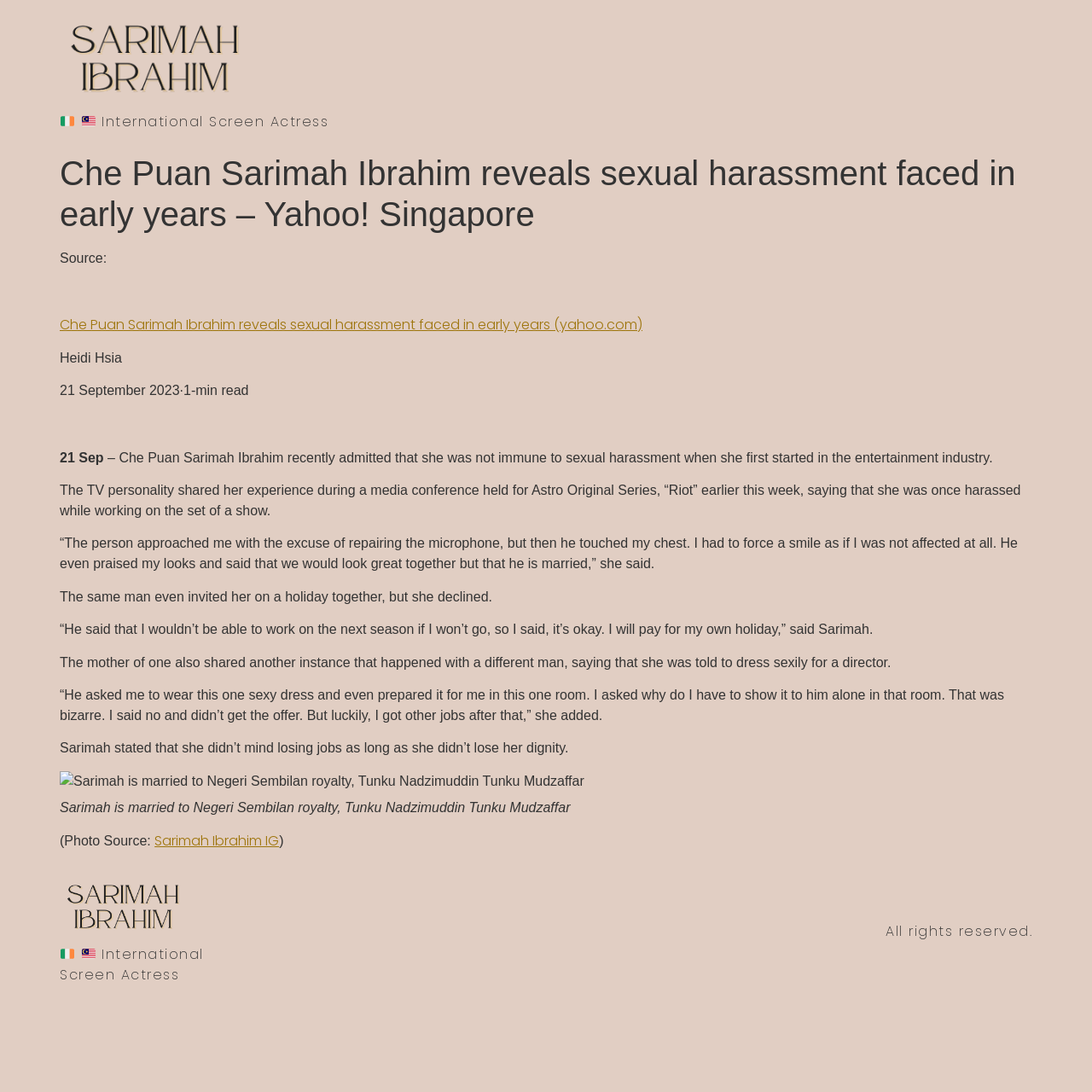What is Sarimah Ibrahim's profession?
Look at the image and respond with a one-word or short phrase answer.

International Screen Actress